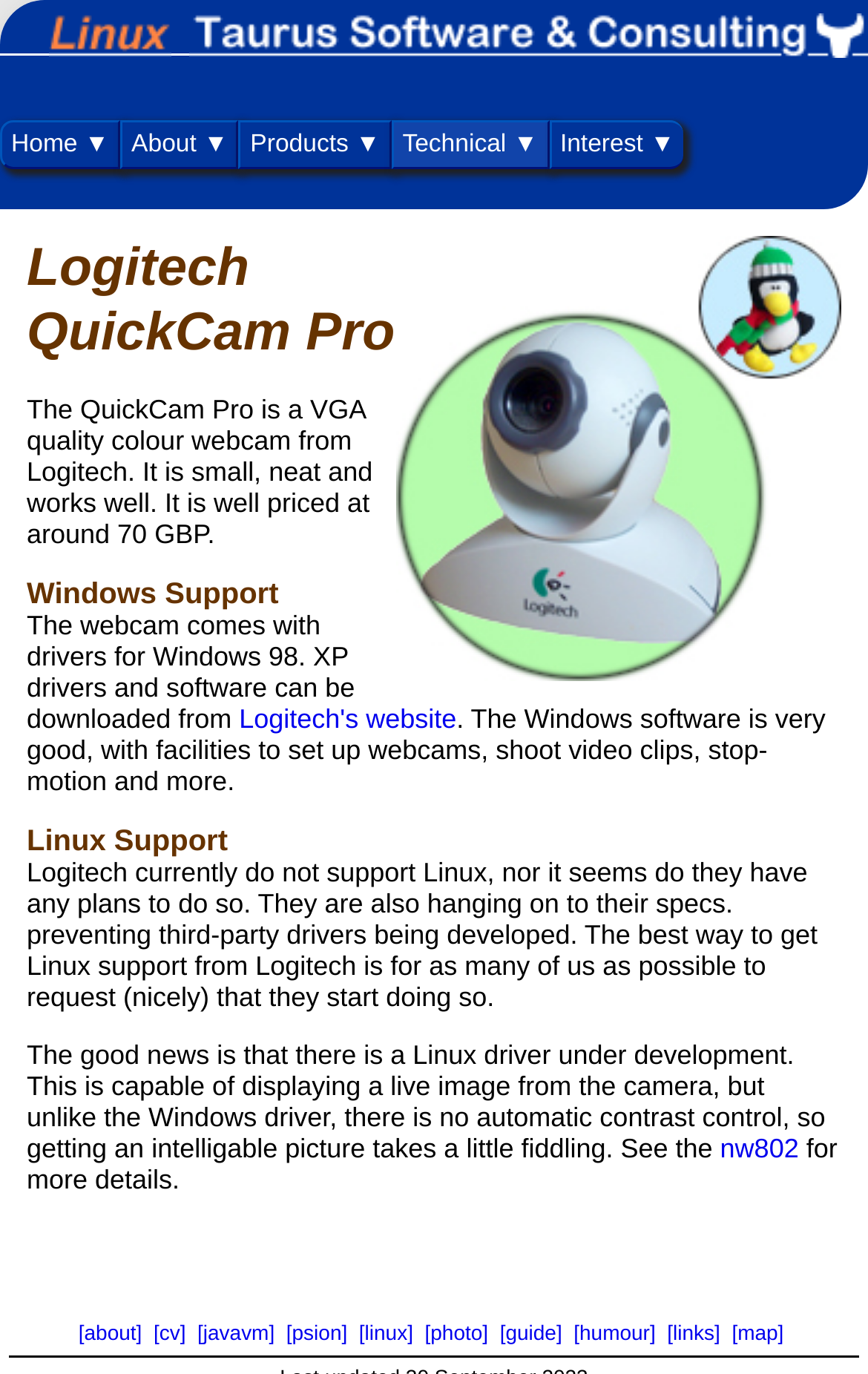Identify the bounding box coordinates of the area that should be clicked in order to complete the given instruction: "Contact us". The bounding box coordinates should be four float numbers between 0 and 1, i.e., [left, top, right, bottom].

None